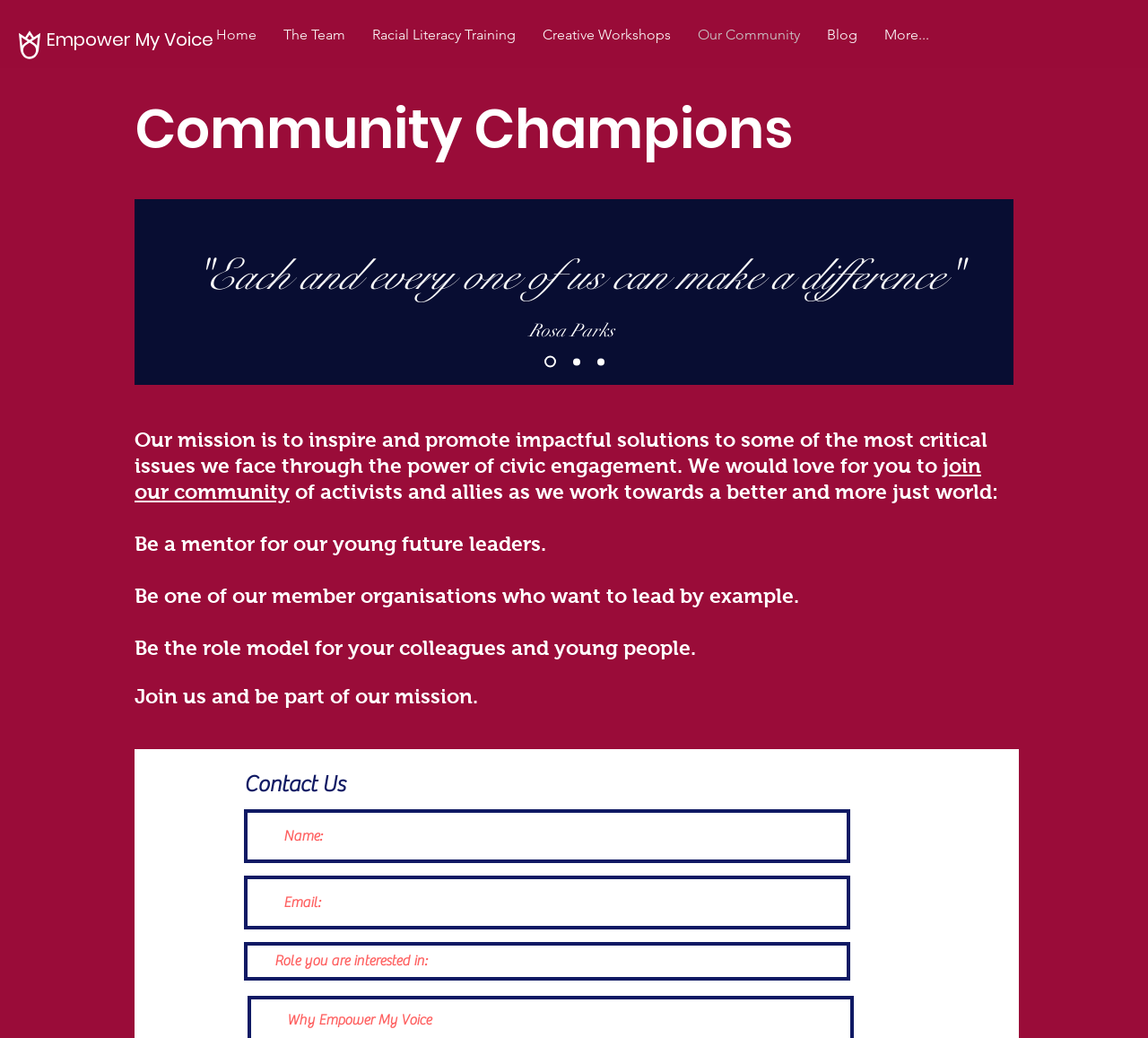How many slides are there in the slideshow?
Please give a detailed answer to the question using the information shown in the image.

I counted the number of links under the 'Slides' navigation element, which are 'Slide 1', 'Slide 2', and 'Slide 3'. There are 3 slides in total.